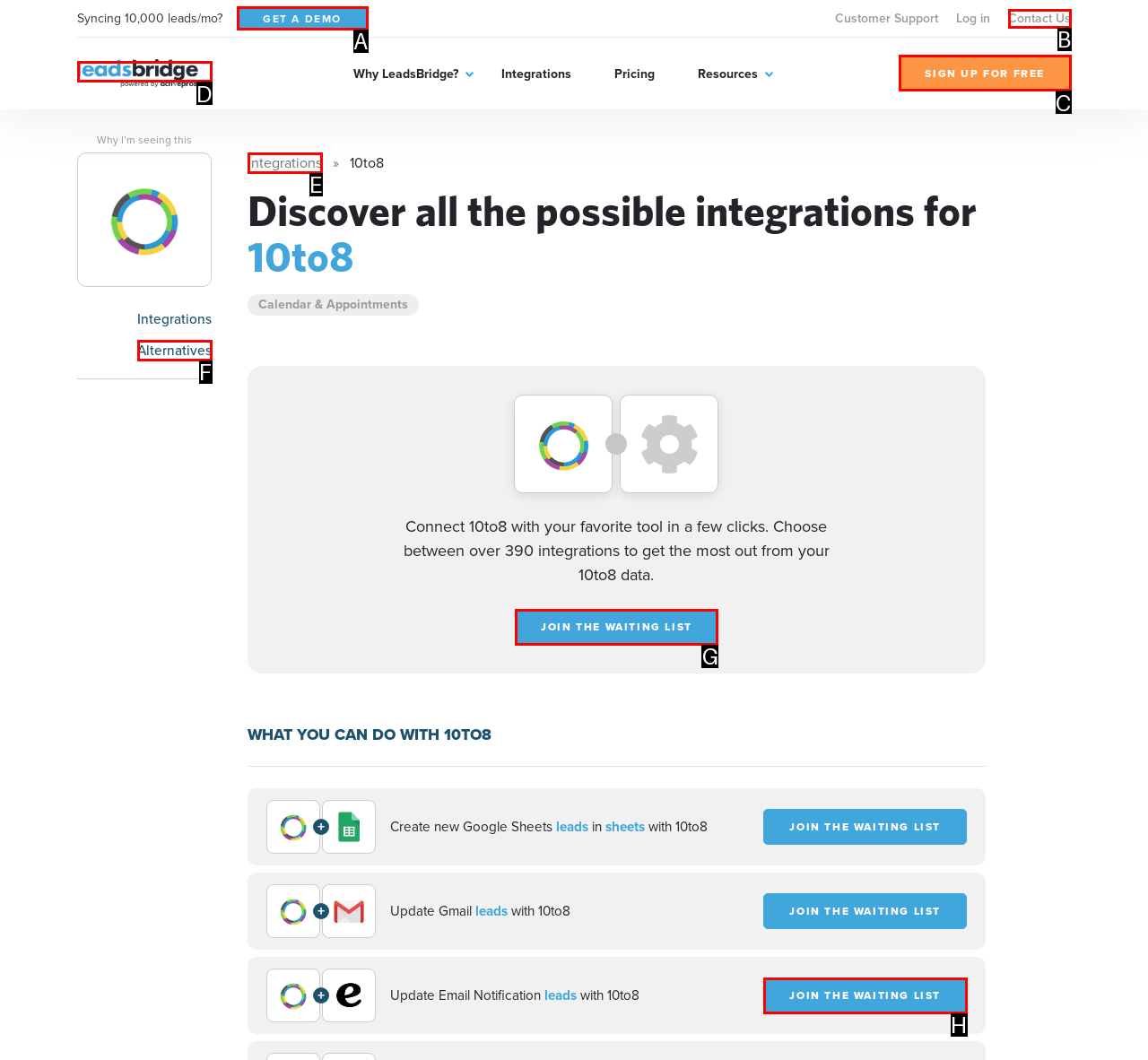Tell me which one HTML element I should click to complete this task: Sign up for free Answer with the option's letter from the given choices directly.

C